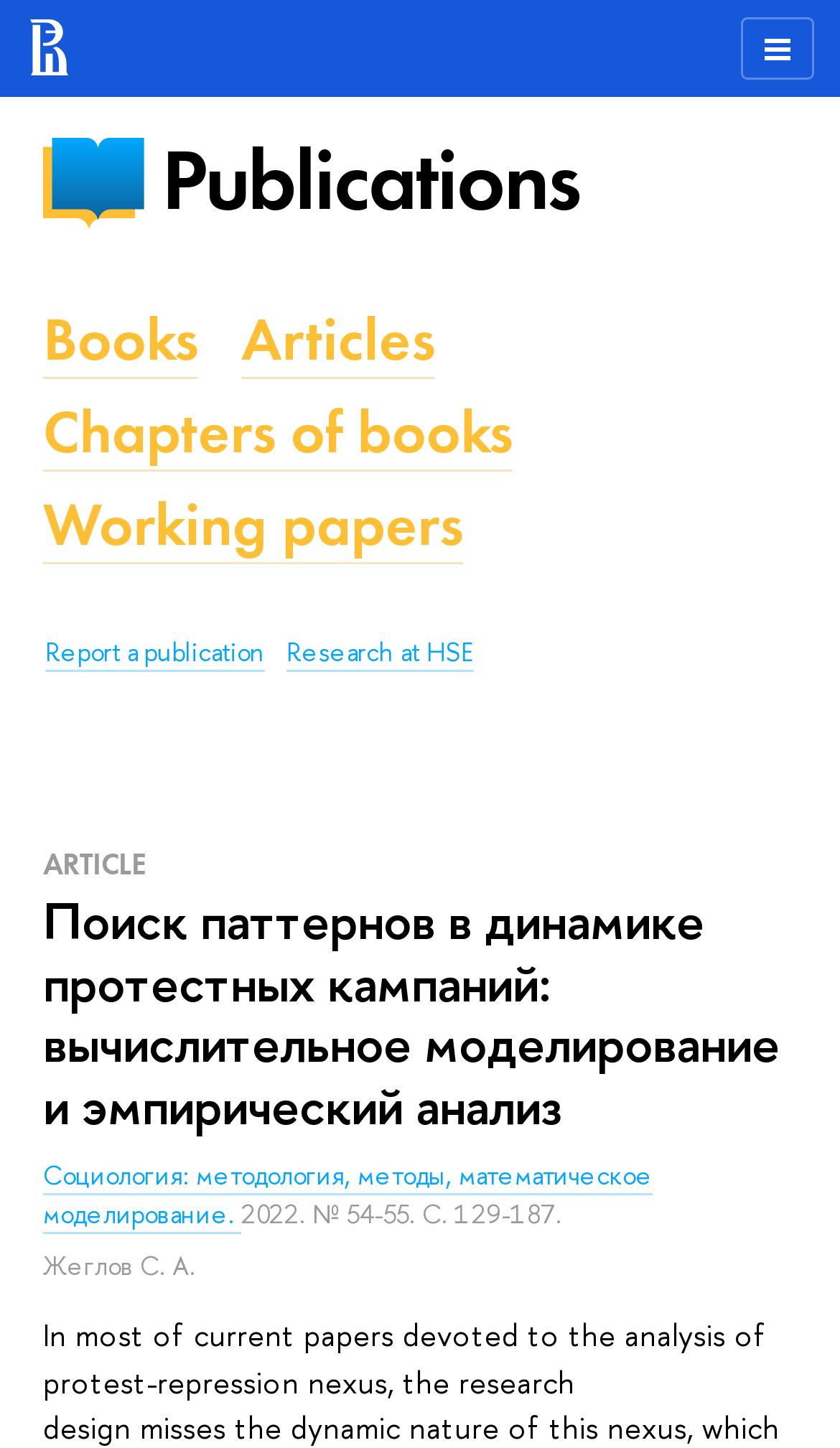Explain the webpage in detail, including its primary components.

The webpage appears to be an academic article or publication page. At the top, there is a search bar with a small icon on the left side. Below the search bar, there are several links to different categories of publications, including "Publications", "Books", "Articles", "Chapters of books", "Working papers", and "Report a publication". These links are arranged horizontally, with "Publications" on the left and "Report a publication" on the right.

Further down, there is a heading that reads "ARTICLE", followed by the title of the article, "Поиск паттернов в динамике протестных кампаний: вычислительное моделирование и эмпирический анализ", which takes up most of the width of the page. Below the title, there is a link to a related publication, "Социология: методология, методы, математическое моделирование.".

On the right side of the page, there is a section with publication details, including the publication date and page numbers, "2022. № 54-55. С. 129-187.". Below this, there is the author's name, "Жеглов С. А.". Finally, there is a brief summary or abstract of the article, which starts with the sentence "In most of current papers devoted to the analysis of protest-repression nexus, the research...".